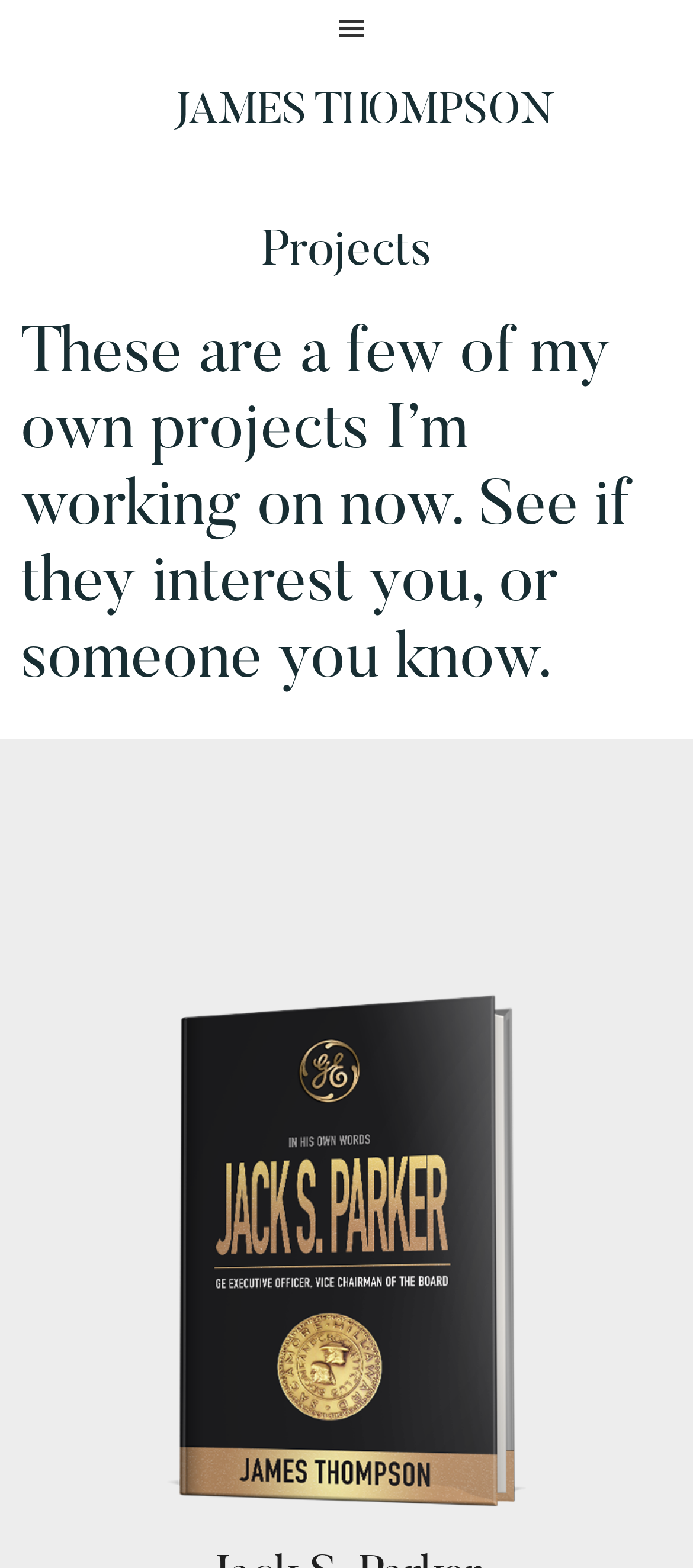Determine the bounding box of the UI element mentioned here: "parent_node: JAMES THOMPSON". The coordinates must be in the format [left, top, right, bottom] with values ranging from 0 to 1.

[0.038, 0.006, 0.987, 0.028]